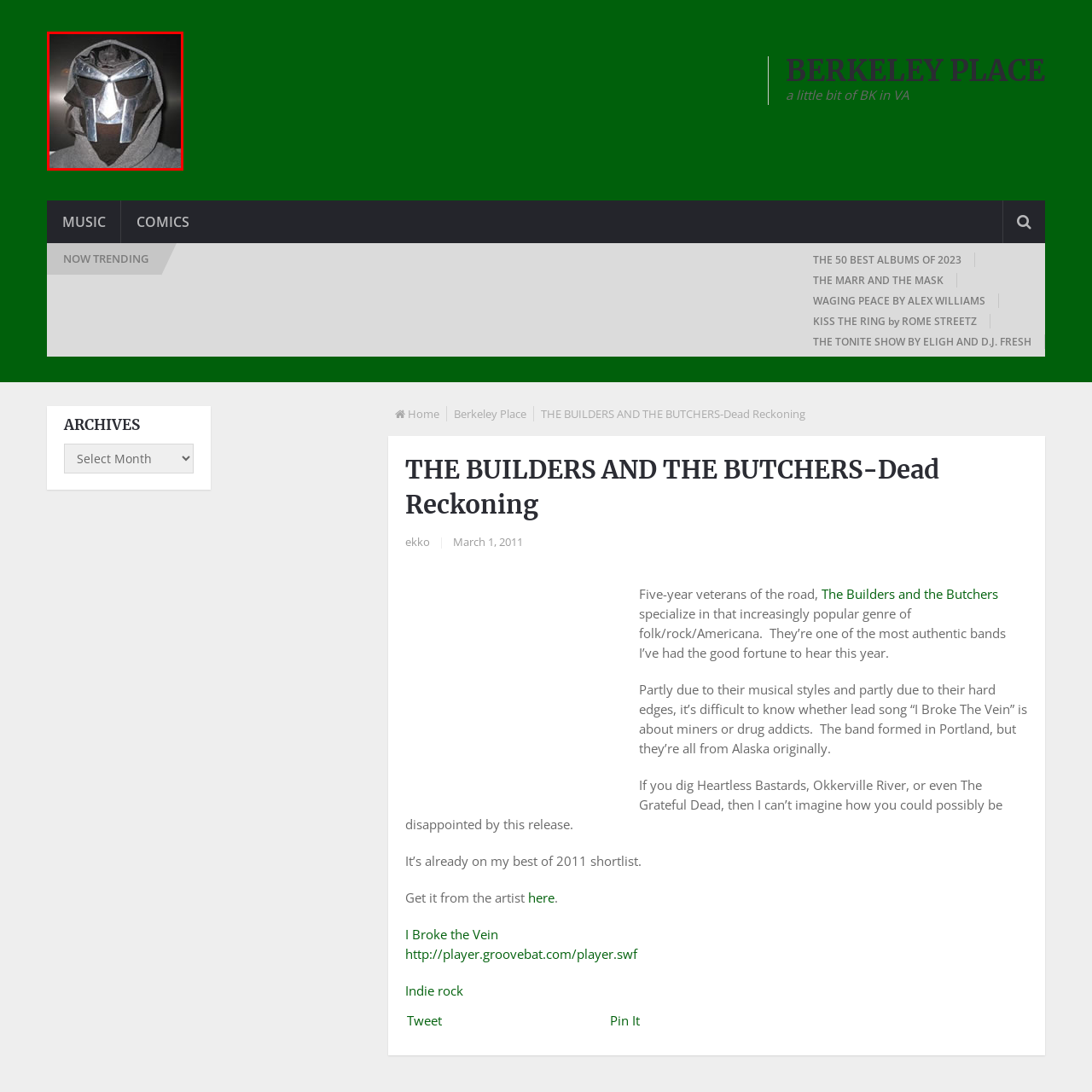Give a comprehensive caption for the image marked by the red rectangle.

The image features a person wearing a distinctive mask that resembles a villainous character, likely inspired by comic book or hip hop culture. The mask is metallic and angular, covering the upper portion of the face, while the lower half is obscured by a black fabric. This striking appearance is complemented by a dark hoodie, adding to the overall mysterious aura. The background appears to be blurred, emphasizing the figure in the foreground. This visual could be associated with themes of anonymity and alter egos, often explored in music and art, particularly within genres like indie rock and hip hop. The image's connection to "The Builders and The Butchers" suggests a link to a creative expression that challenges conventionality.